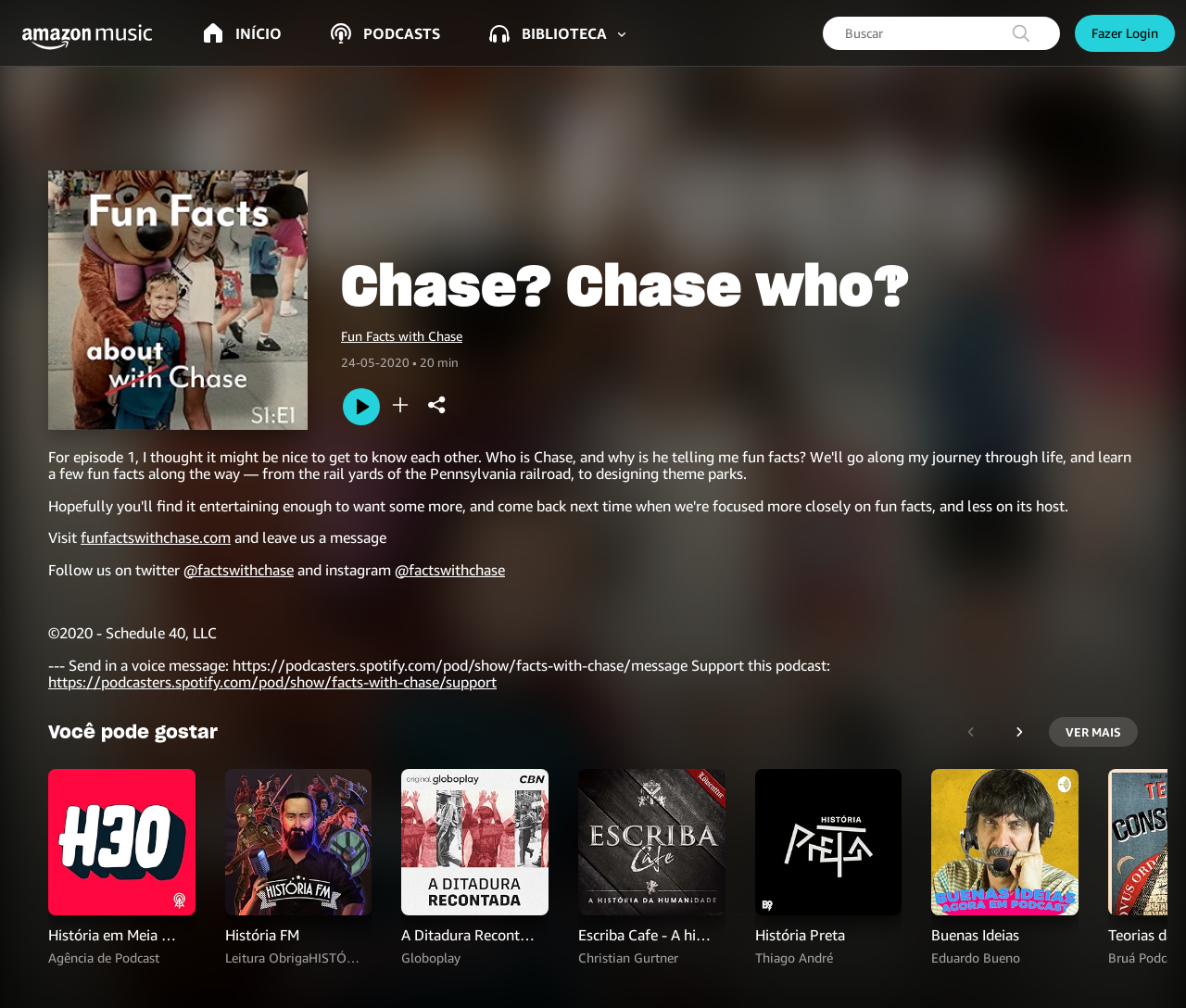What is the name of the website that users can visit?
Please answer the question with a detailed and comprehensive explanation.

I found the answer by looking at the link element that says 'funfactswithchase.com' and extracting the website name from it.